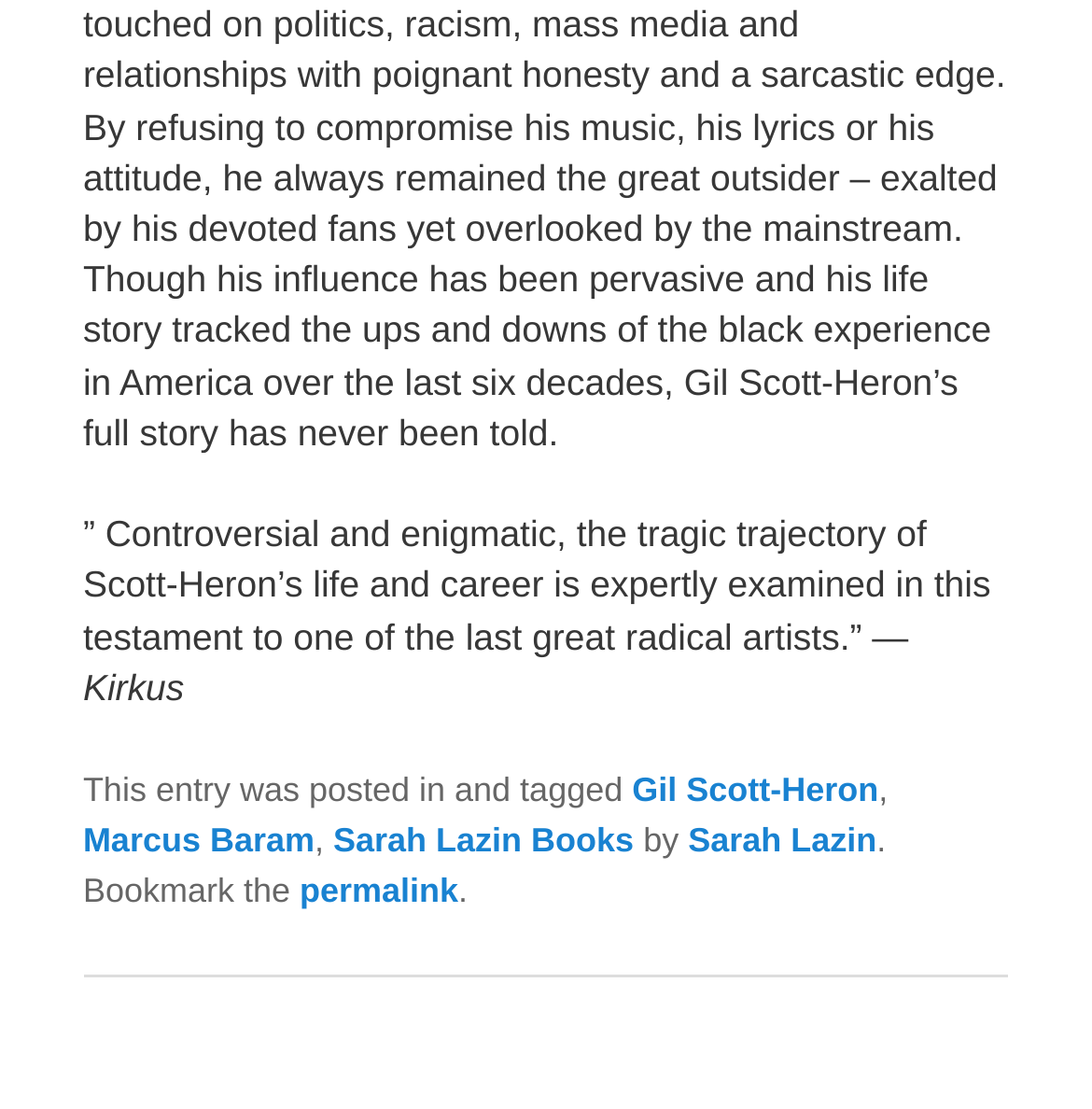Using the element description 简体中文, predict the bounding box coordinates for the UI element. Provide the coordinates in (top-left x, top-left y, bottom-right x, bottom-right y) format with values ranging from 0 to 1.

None